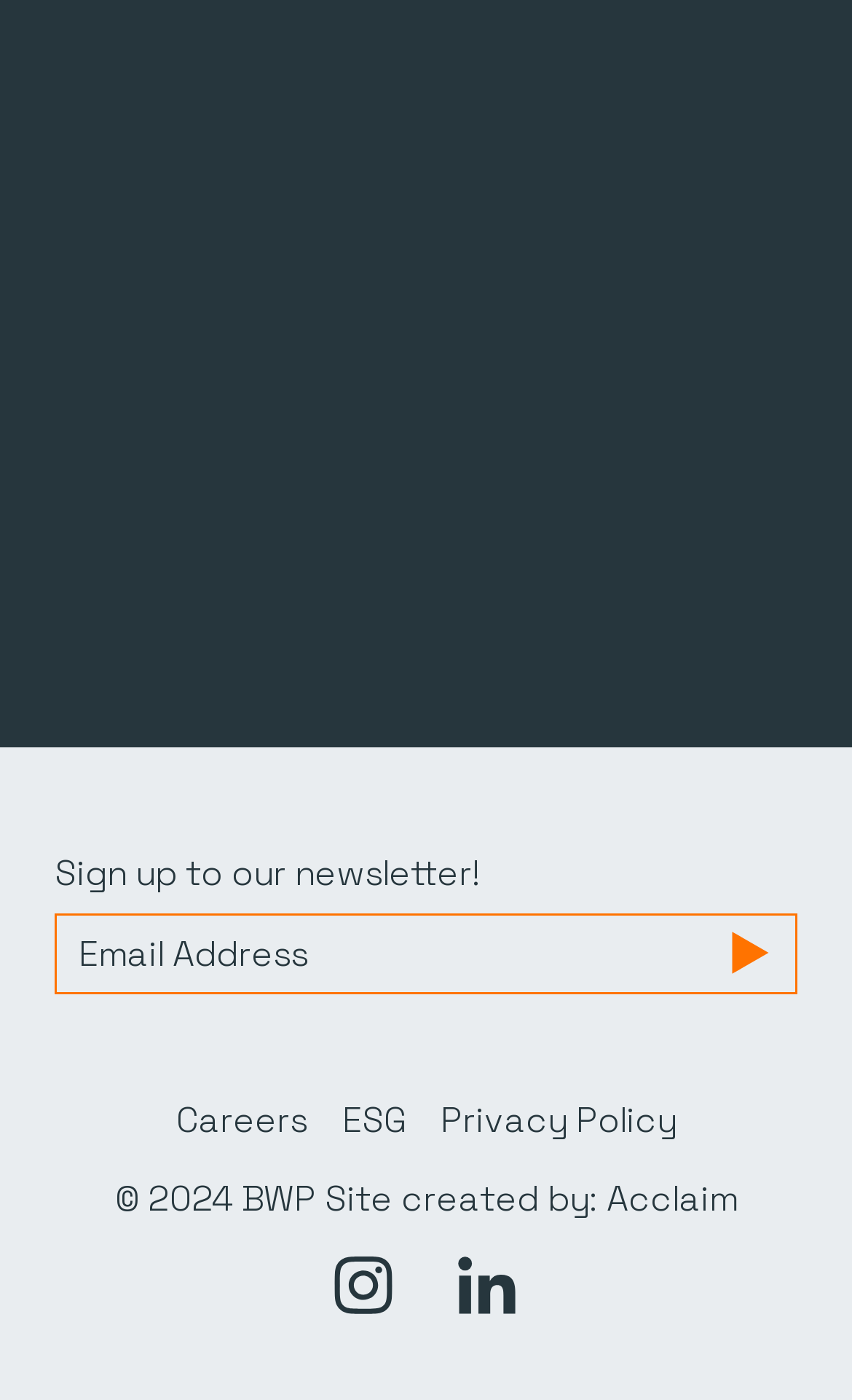Can you specify the bounding box coordinates for the region that should be clicked to fulfill this instruction: "Click Submit".

[0.854, 0.664, 0.905, 0.696]